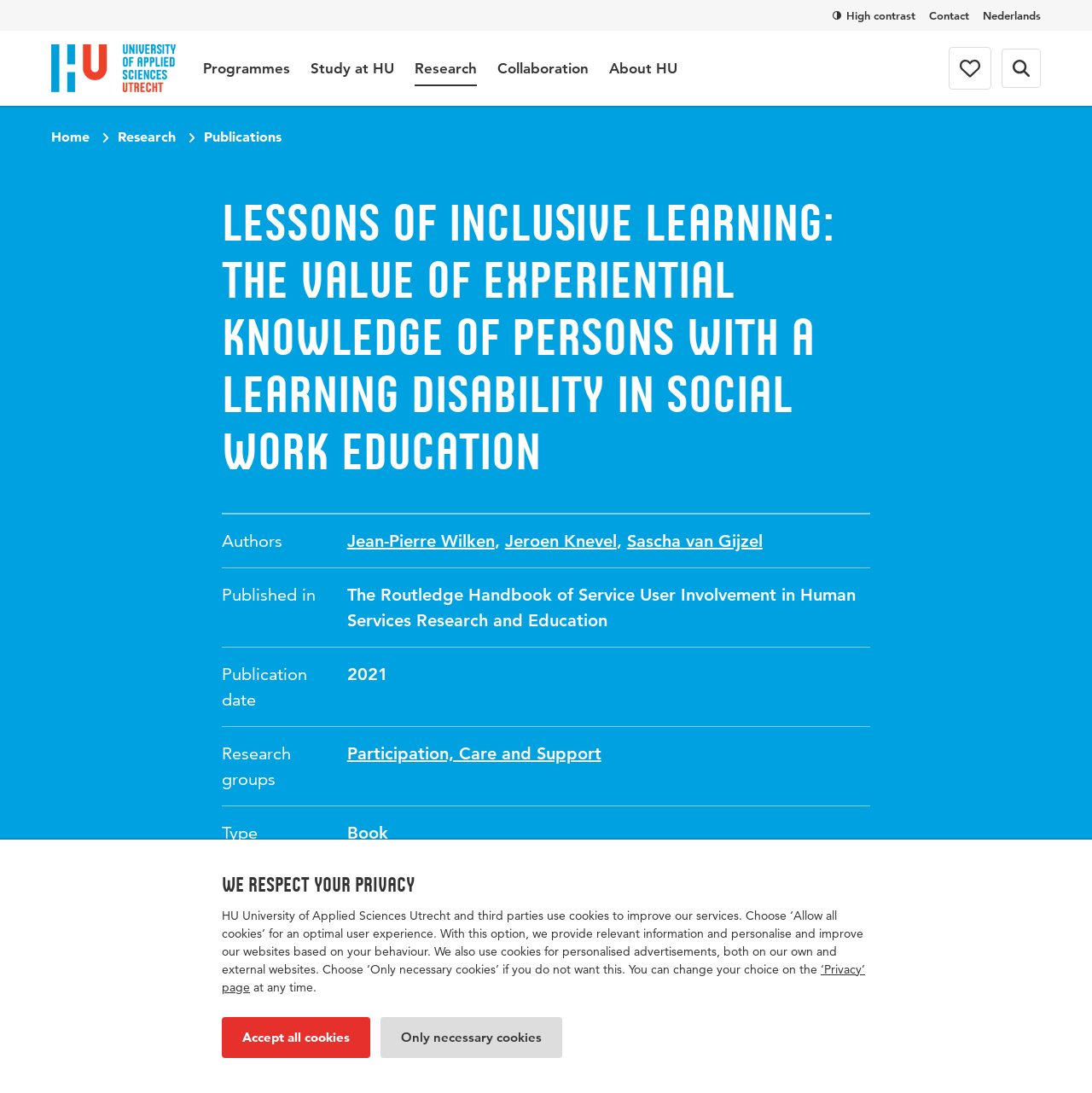What is the topic of the publication?
Please answer the question as detailed as possible.

I found the answer by reading the title of the publication, which is 'Lessons of inclusive learning: the value of experiential knowledge of persons with a learning disability in social work education'.